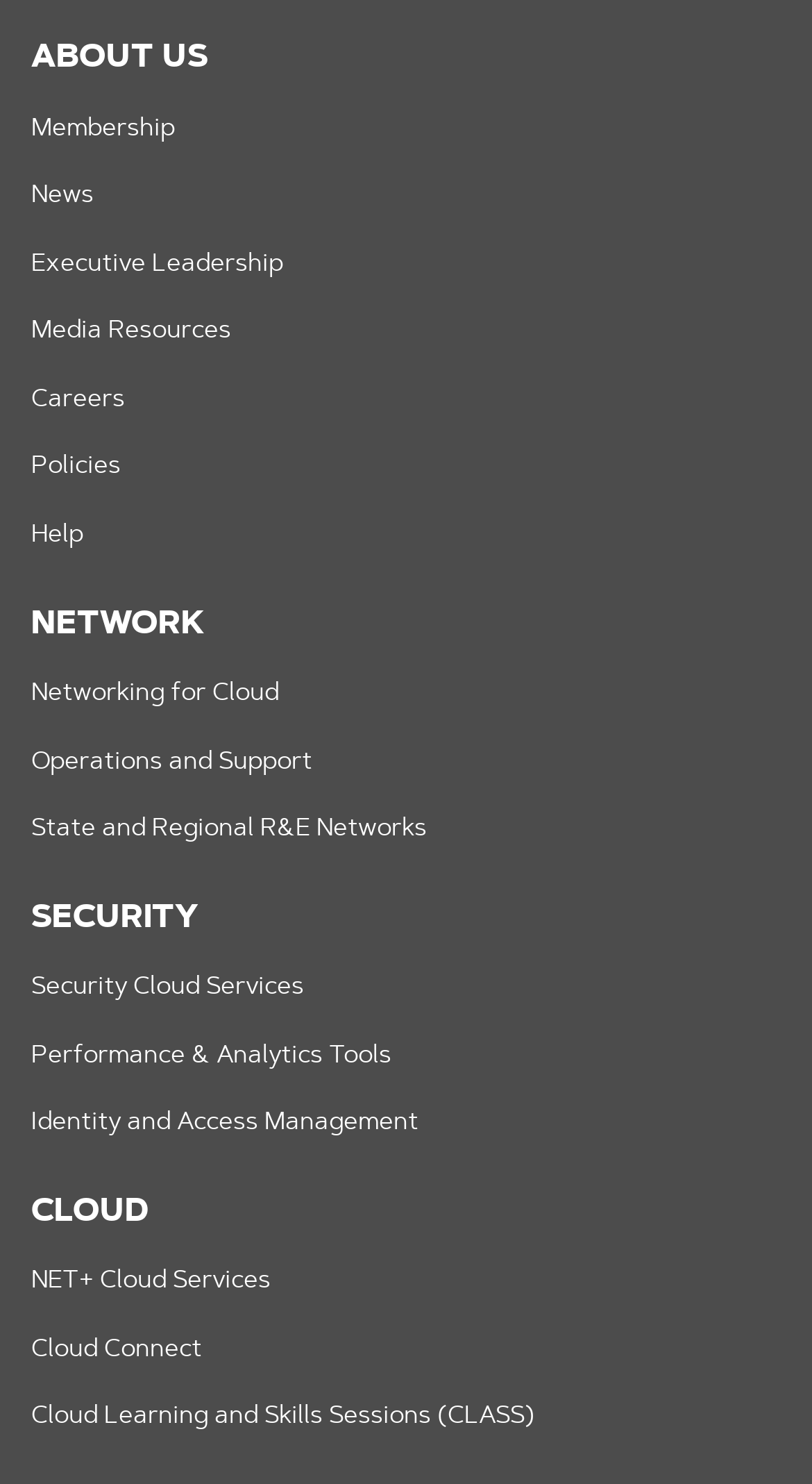Please identify the bounding box coordinates of where to click in order to follow the instruction: "check security cloud services".

[0.038, 0.657, 0.374, 0.674]